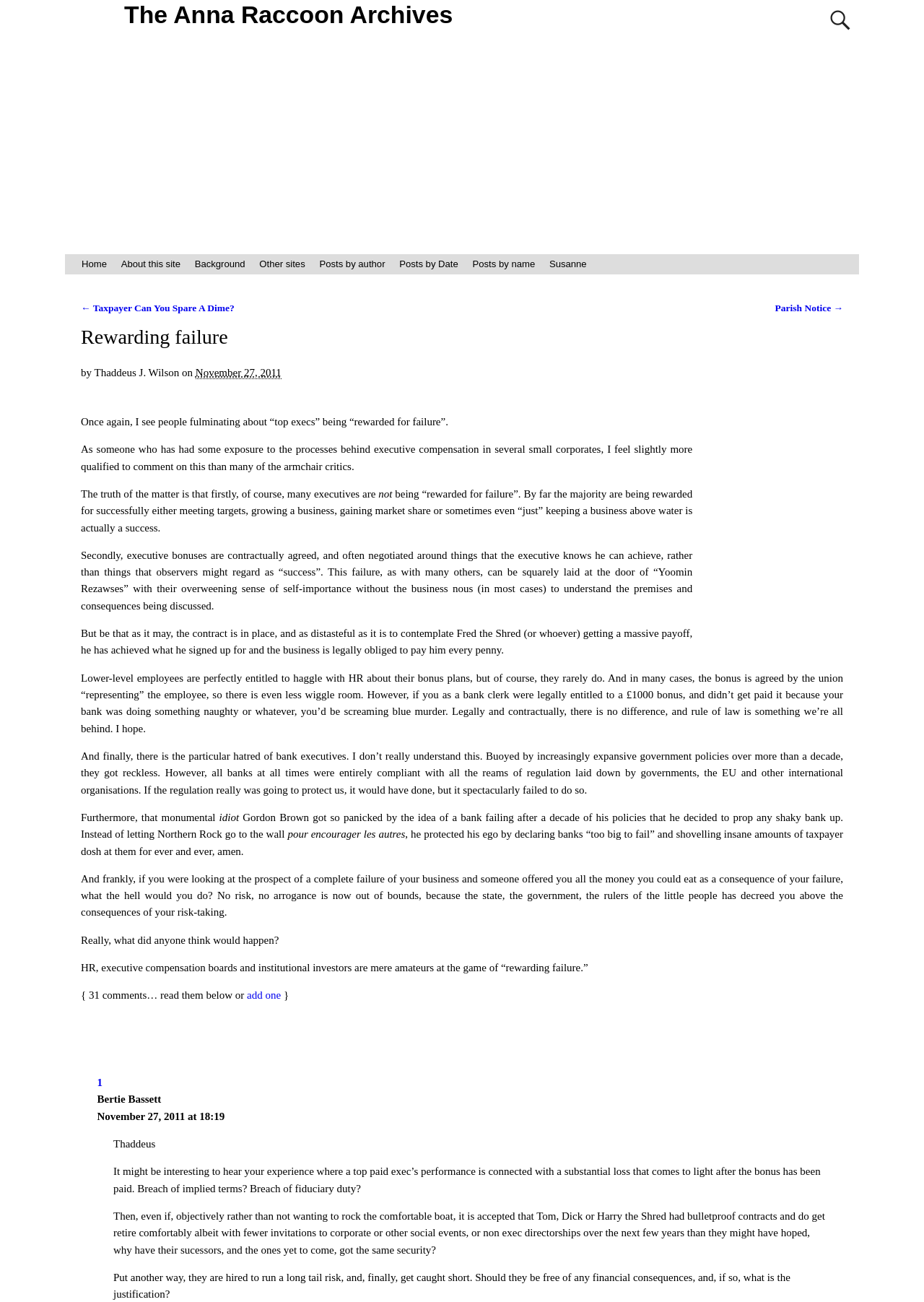Please specify the bounding box coordinates of the element that should be clicked to execute the given instruction: 'Visit Pedetogel'. Ensure the coordinates are four float numbers between 0 and 1, expressed as [left, top, right, bottom].

None